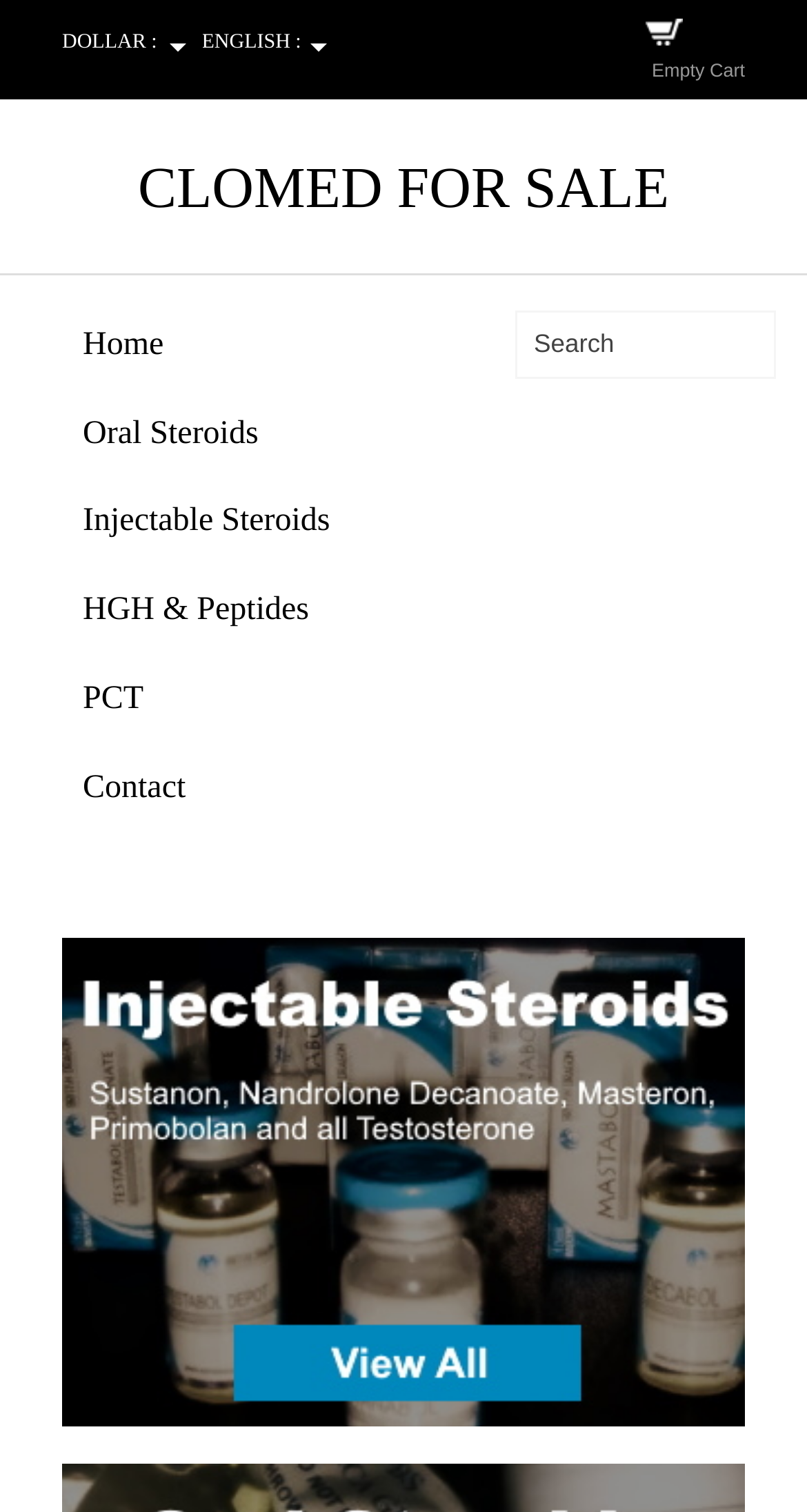Based on the image, give a detailed response to the question: How many languages are available?

The number of languages available is determined by counting the number of StaticText elements under the combobox with the label 'ENGLISH :'. There are three options: ENGLISH, FRENCH, and GERMAN, indicating that there are three languages available.